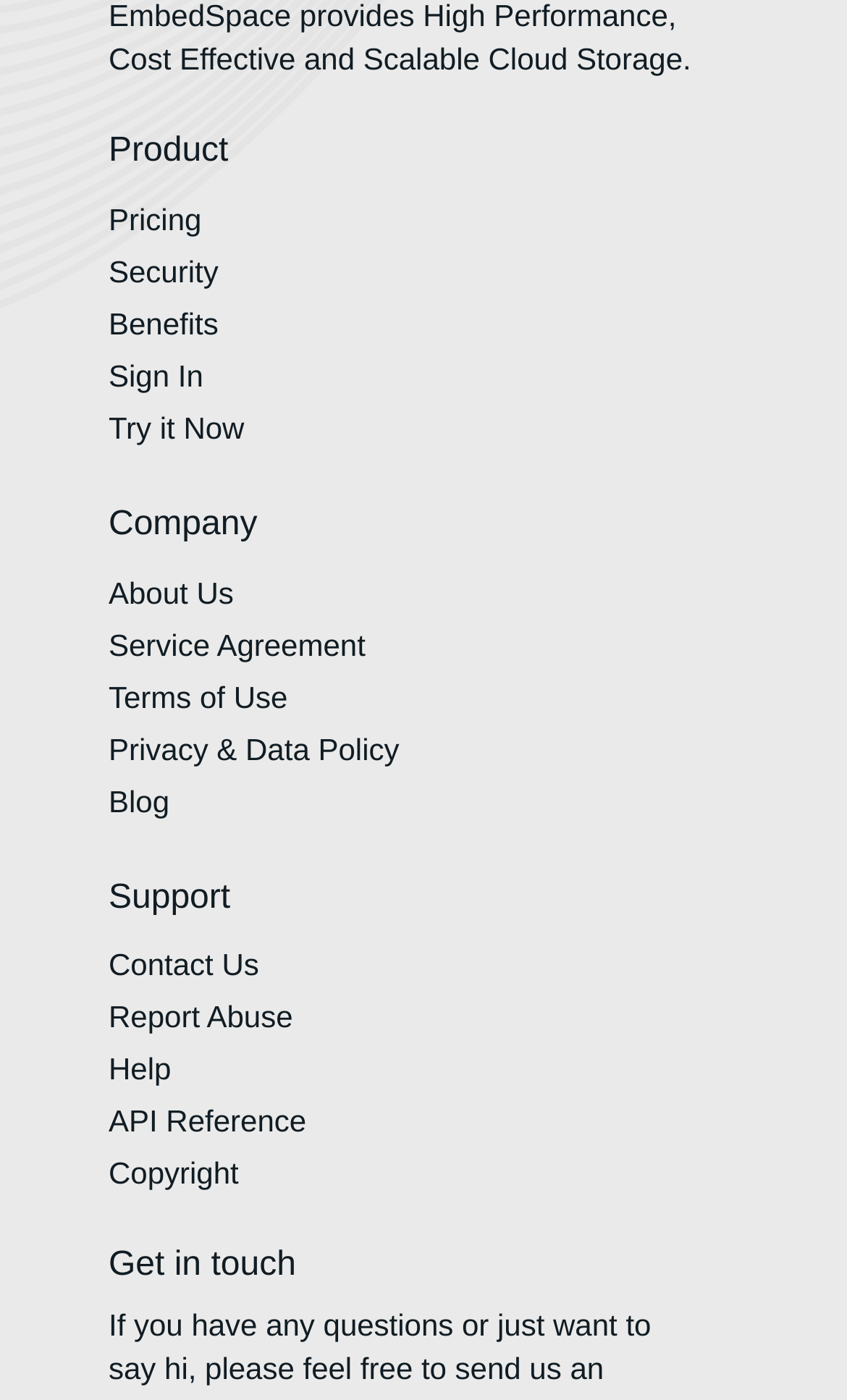What are the main categories on this webpage?
Look at the image and answer with only one word or phrase.

Product, Company, Support